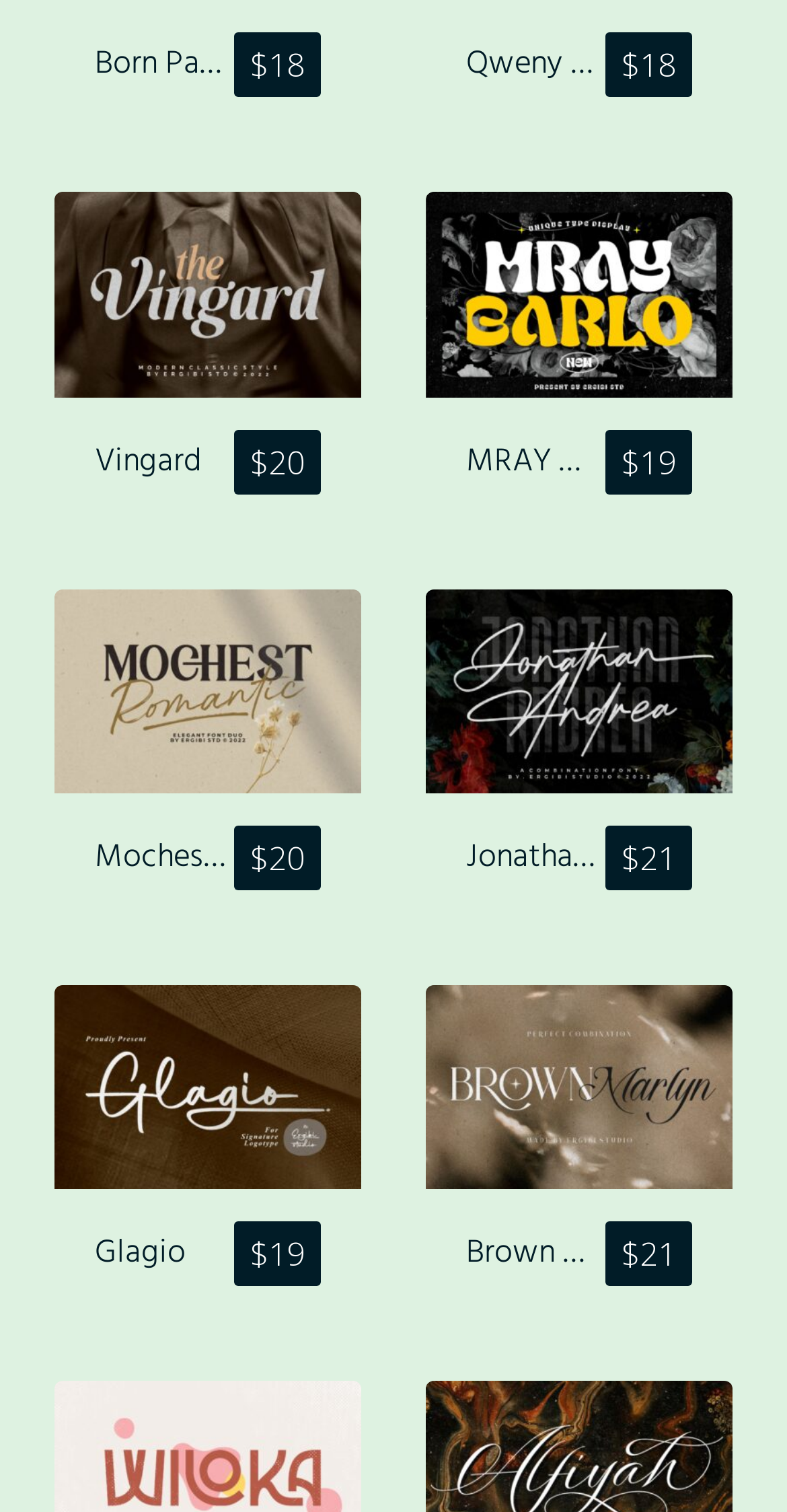Please locate the bounding box coordinates of the element that should be clicked to achieve the given instruction: "View Born Pacific".

[0.121, 0.022, 0.408, 0.069]